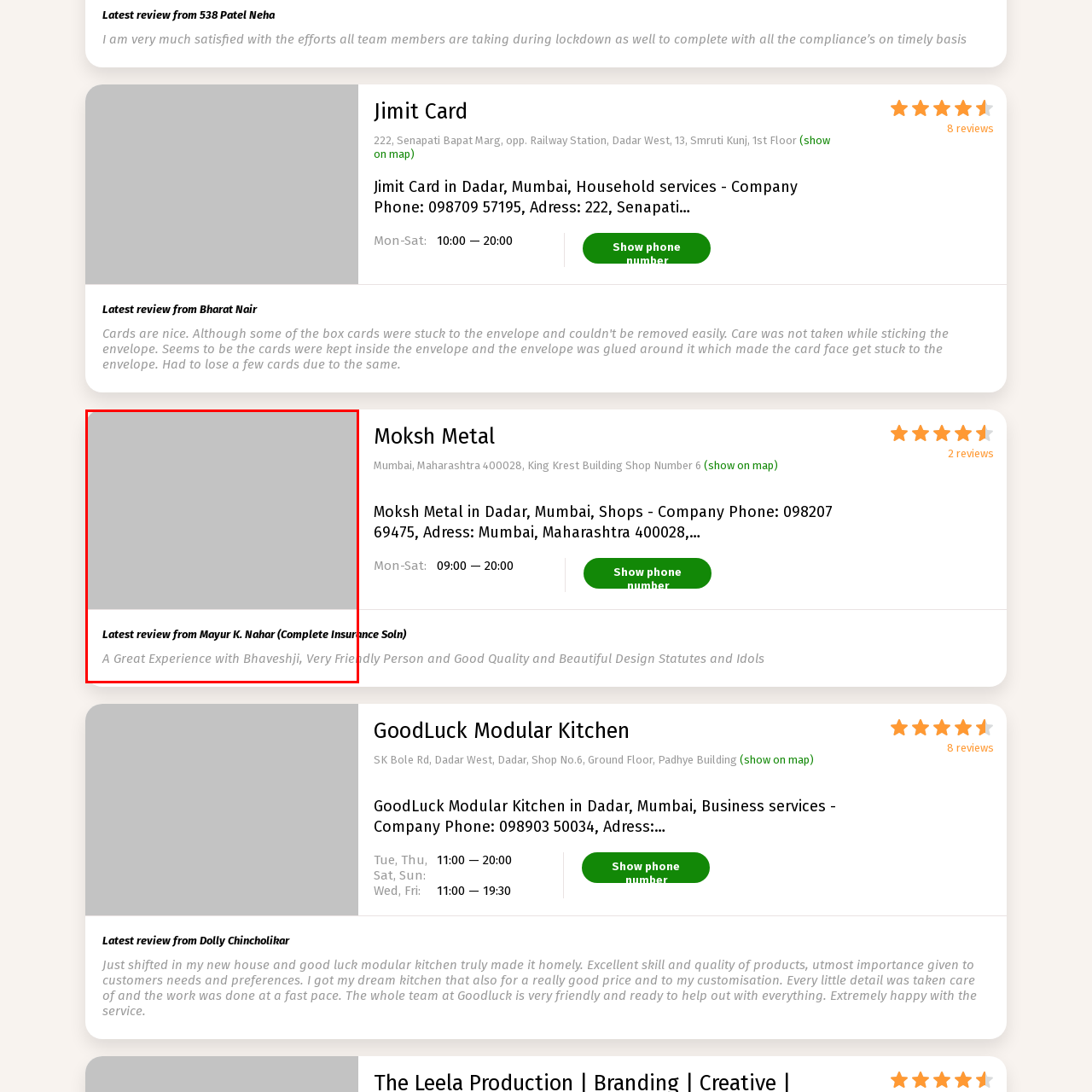Provide an in-depth caption for the picture enclosed by the red frame.

This image features a review labeled "Latest review from Mayur K. Nahar (Complete Insurance Soln)." The review highlights a positive experience with an individual named Bhaveshji, emphasizing his friendly demeanor and the high quality of statues and idols he provides. The feedback reflects a deep satisfaction with both the service and craftsmanship received, showcasing the significance of customer care and attention to detail in the business.